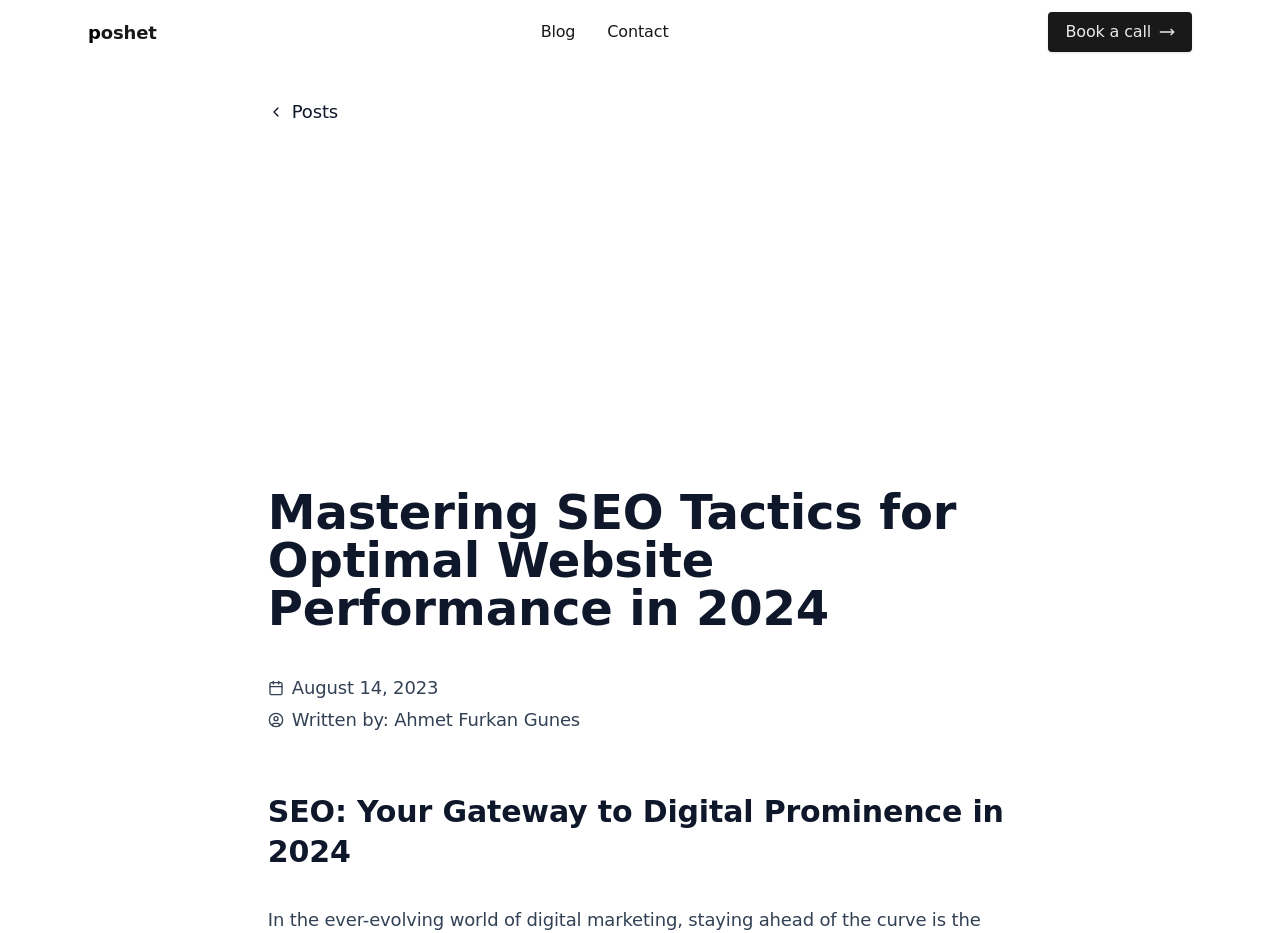Provide a thorough description of this webpage.

This webpage is about mastering SEO tactics for optimal website performance in 2024. At the top left, there is a link to "Poshet" with a corresponding heading. To the right of it, there are links to "Blog" and "Contact". On the top right, there is a link to "Book a call" accompanied by a small image.

Below these top navigation links, there is a large section that takes up most of the page. It starts with a link to "Posts" and is followed by several images, including one that represents the webpage's title, "Mastering SEO Tactics for Optimal Website Performance in 2024". There is also a heading with the same title, positioned below the images.

In the middle of this section, there is a date "August 14, 2023" and an author credit "Written by: Ahmet Furkan Gunes". The section ends with a heading "SEO: Your Gateway to Digital Prominence in 2024", which is positioned at the bottom of the page.